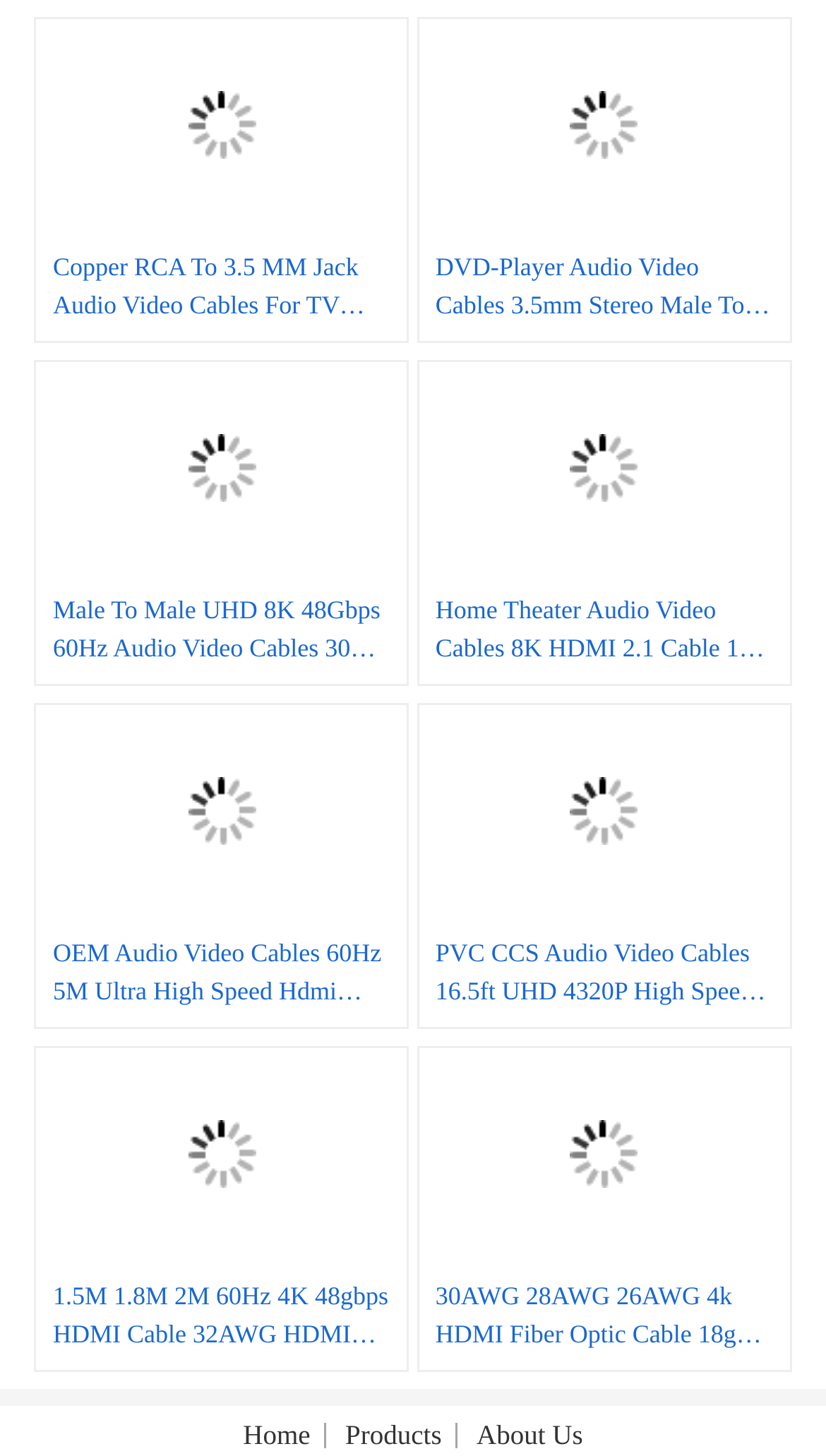Identify the bounding box coordinates necessary to click and complete the given instruction: "Explore Products".

[0.418, 0.977, 0.553, 0.995]